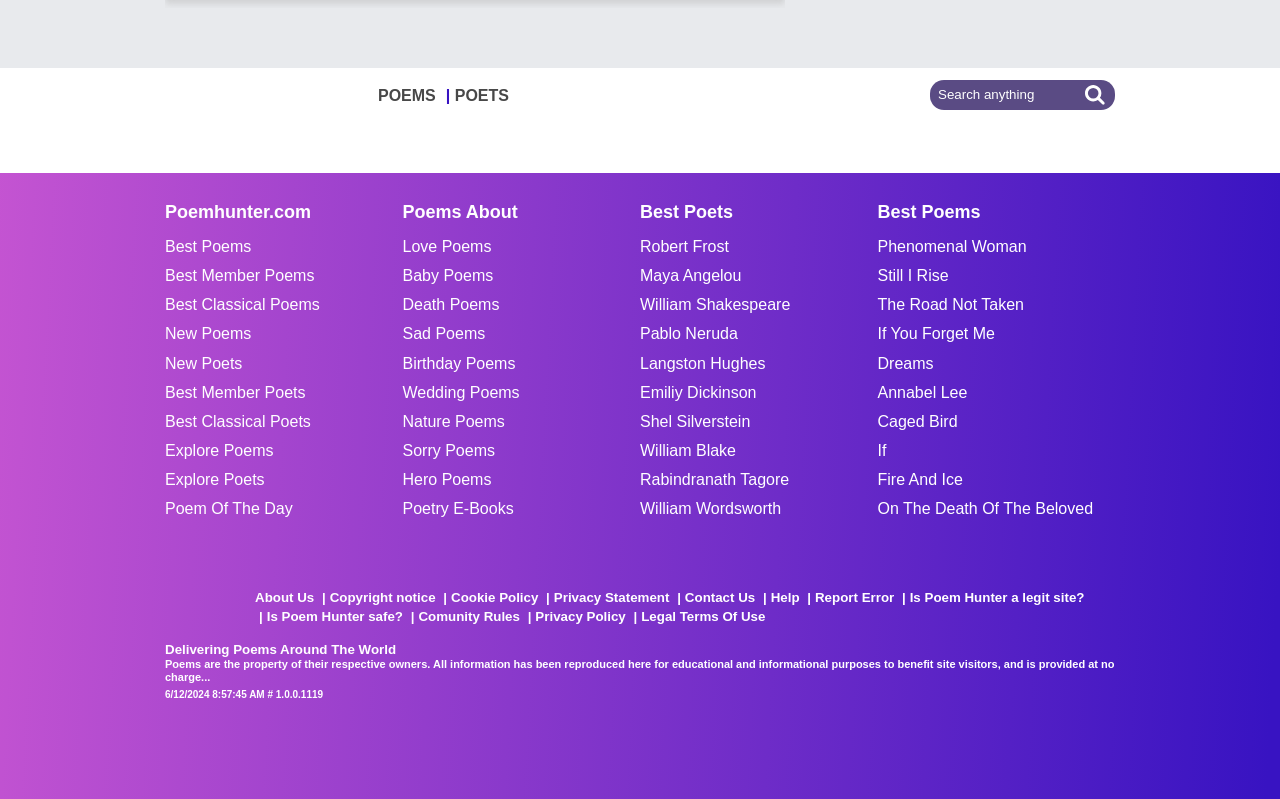Examine the screenshot and answer the question in as much detail as possible: What is the purpose of the website according to the footer text?

The footer text on the webpage states that 'Poems are the property of their respective owners. All information has been reproduced here for educational and informational purposes to benefit site visitors, and is provided at no charge...'. This indicates that the website's purpose is to provide educational and informational content to its users.